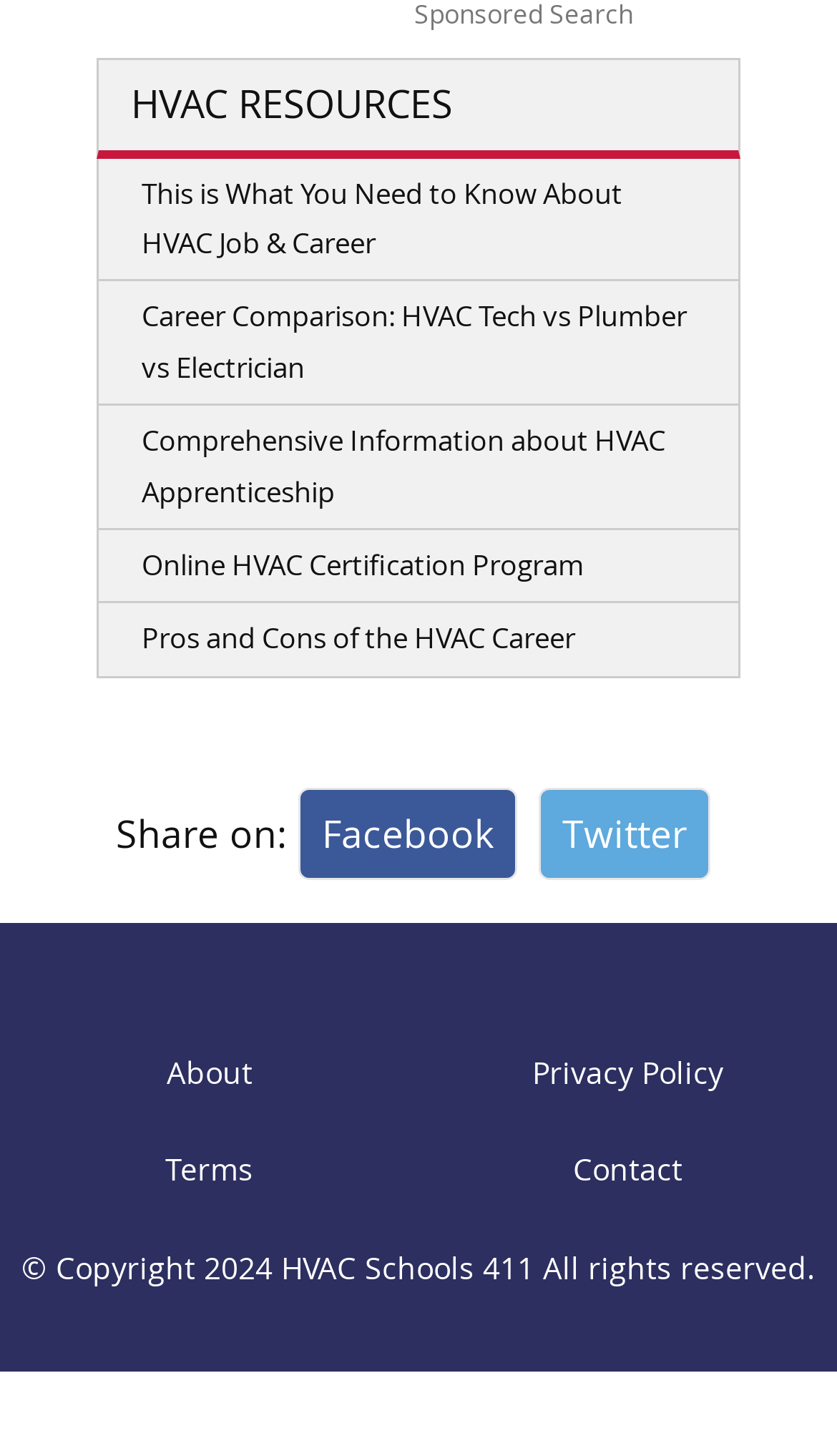Find and indicate the bounding box coordinates of the region you should select to follow the given instruction: "Check the terms and conditions".

[0.197, 0.789, 0.303, 0.817]